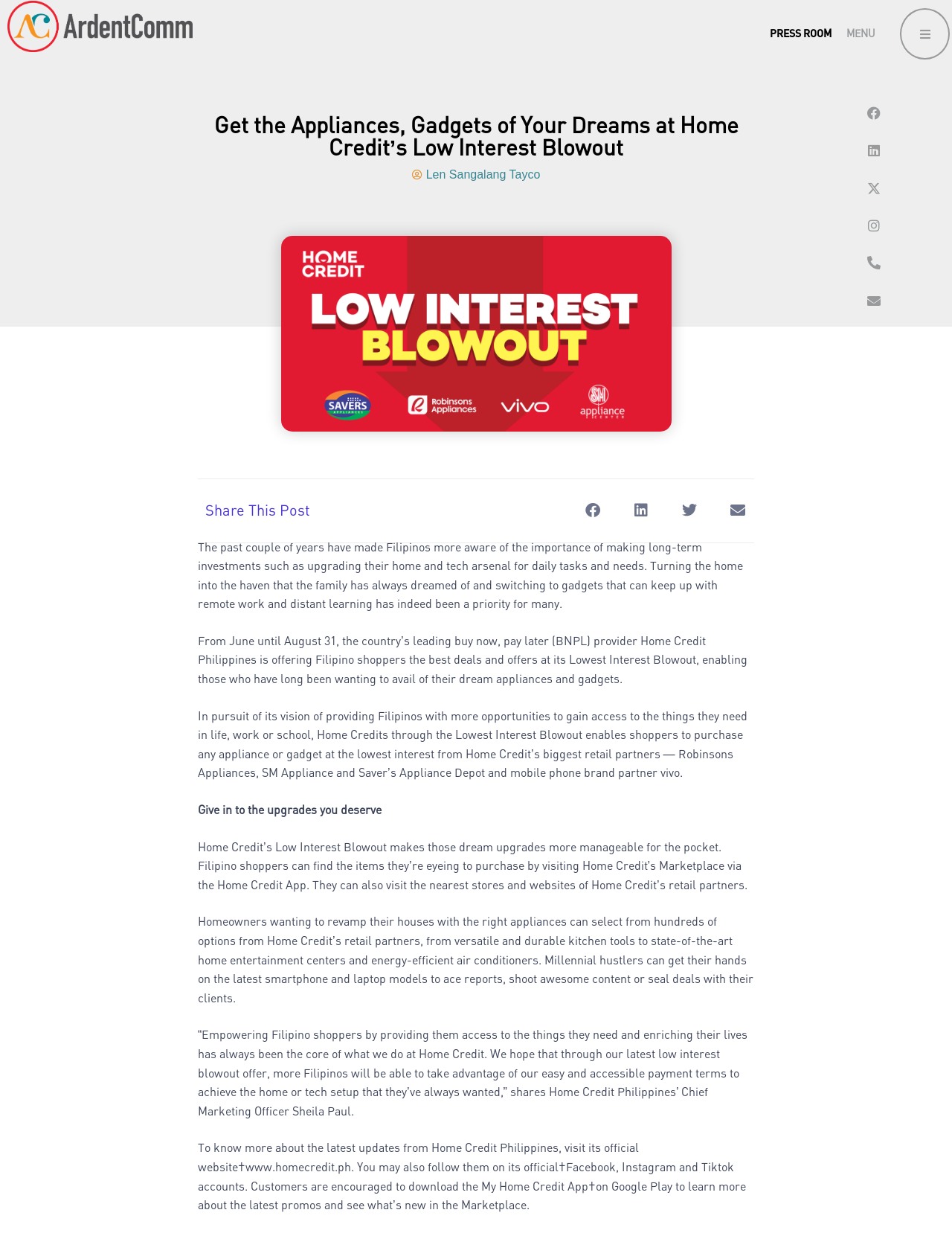Generate a detailed explanation of the webpage's features and information.

The webpage appears to be a press release or news article from Home Credit Philippines. At the top left corner, there is an ArdentComm logo in gray color. Next to it, there is a heading "PRESS ROOM" and a link "MENU" at the top right corner. Below the logo, there are social media links, including Facebook, LinkedIn, Twitter, Instagram, and an envelope icon, aligned horizontally.

The main content of the webpage is divided into sections. The first section has a heading "Get the Appliances, Gadgets of Your Dreams at Home Credit’s Low Interest Blowout" followed by a subheading "Len Sangalang Tayco". Below this, there is a paragraph discussing the importance of long-term investments, such as upgrading home and tech arsenal, for Filipinos.

The next section has a heading "Share This Post" with four buttons to share the post on Facebook, LinkedIn, Twitter, and email, respectively. Below this, there are four paragraphs discussing Home Credit Philippines' Lowest Interest Blowout offer, which enables shoppers to purchase appliances and gadgets at the lowest interest from its retail partners.

The following section has a heading "Give in to the upgrades you deserve" and discusses how Home Credit's Low Interest Blowout makes dream upgrades more manageable for the pocket. It also provides information on how to find and purchase items through Home Credit's Marketplace and retail partners.

The final section has a quote from Home Credit Philippines' Chief Marketing Officer, Sheila Paul, and provides information on how to know more about the latest updates from Home Credit Philippines, including visiting its official website and social media accounts.